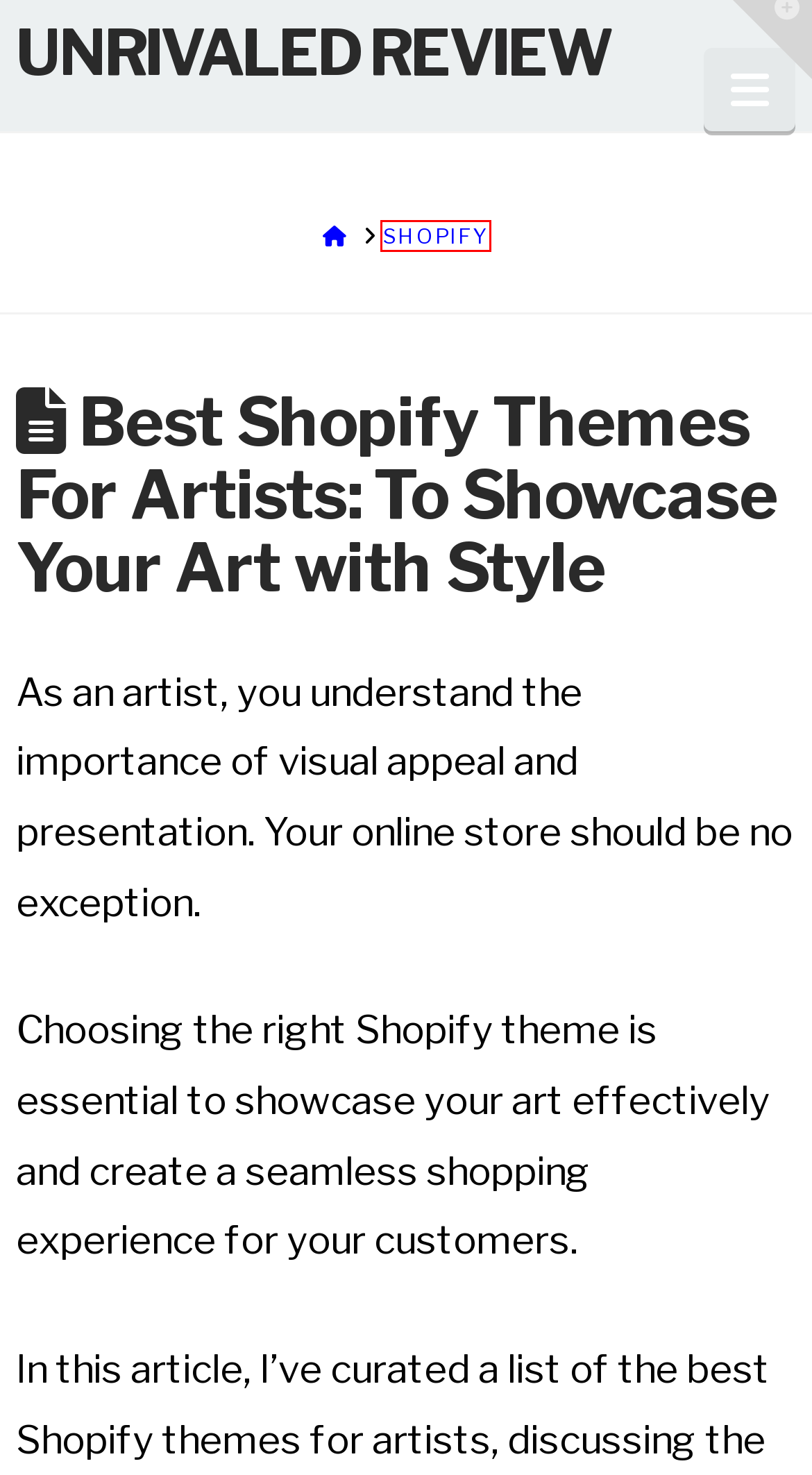You are provided with a screenshot of a webpage highlighting a UI element with a red bounding box. Choose the most suitable webpage description that matches the new page after clicking the element in the bounding box. Here are the candidates:
A. Terms of Service - Unrivaled Review
B. Sitemap - Unrivaled Review
C. Privacy Policy: Unrivaled Review
D. Disclosure - Unrivaled Review
E. Unrivaled Review
F. Contact - Unrivaled Review
G. About Unrivaled Review: Your Home Of Online Product Reviews
H. Shopify Archives - Unrivaled Review

H